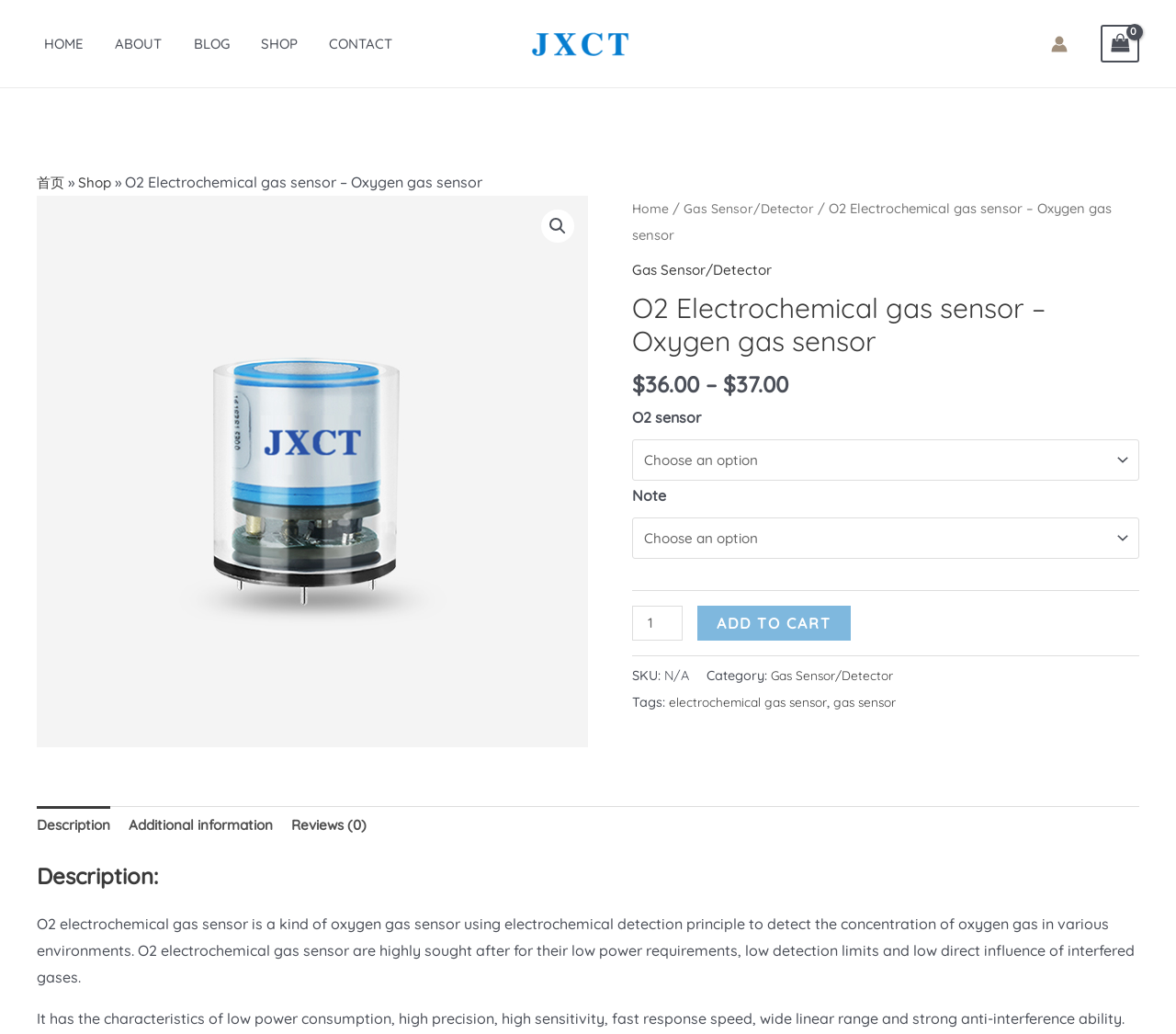Respond concisely with one word or phrase to the following query:
What is the name of the product?

O2 Electrochemical gas sensor